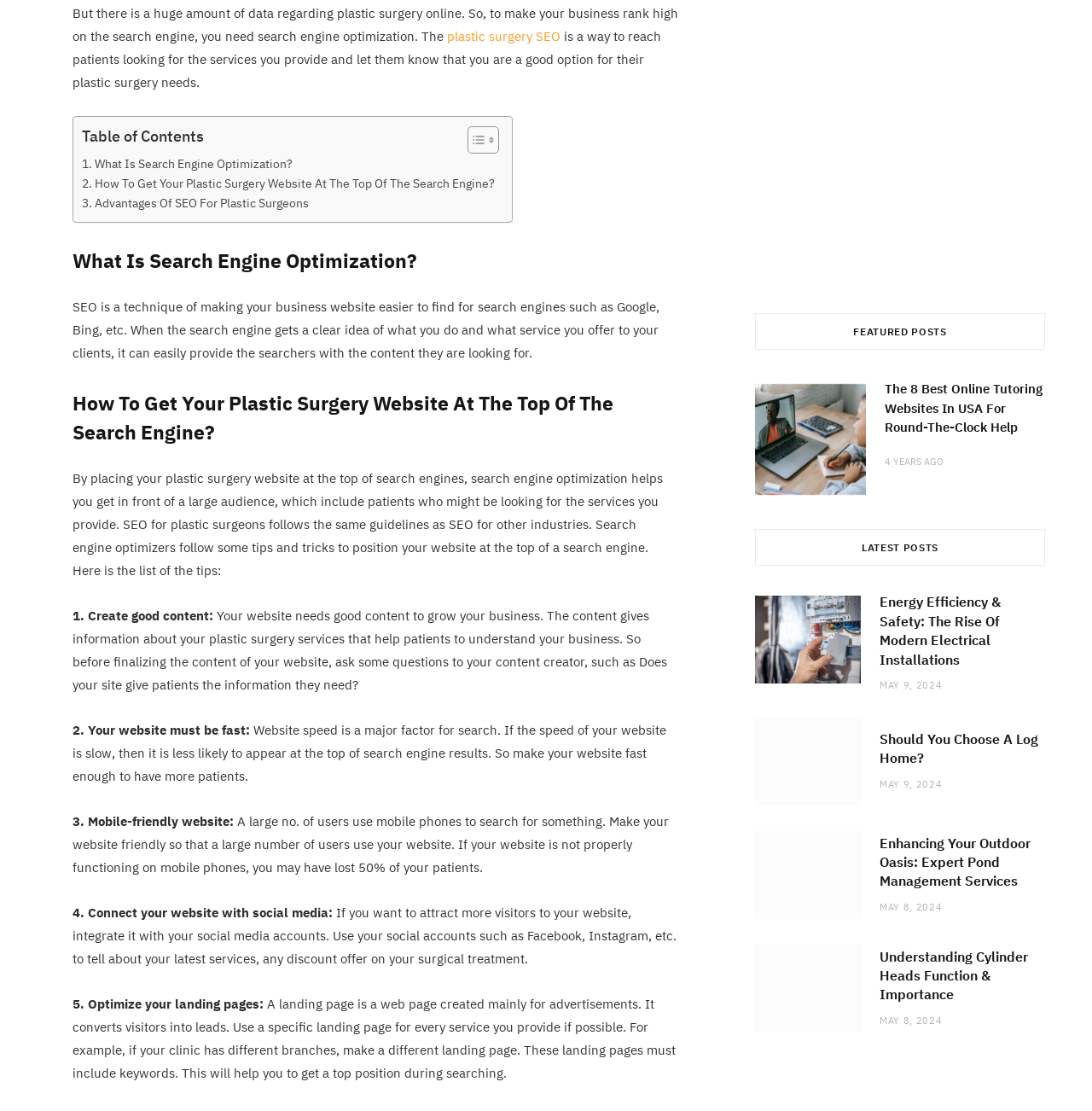How many featured posts are displayed?
Answer briefly with a single word or phrase based on the image.

1